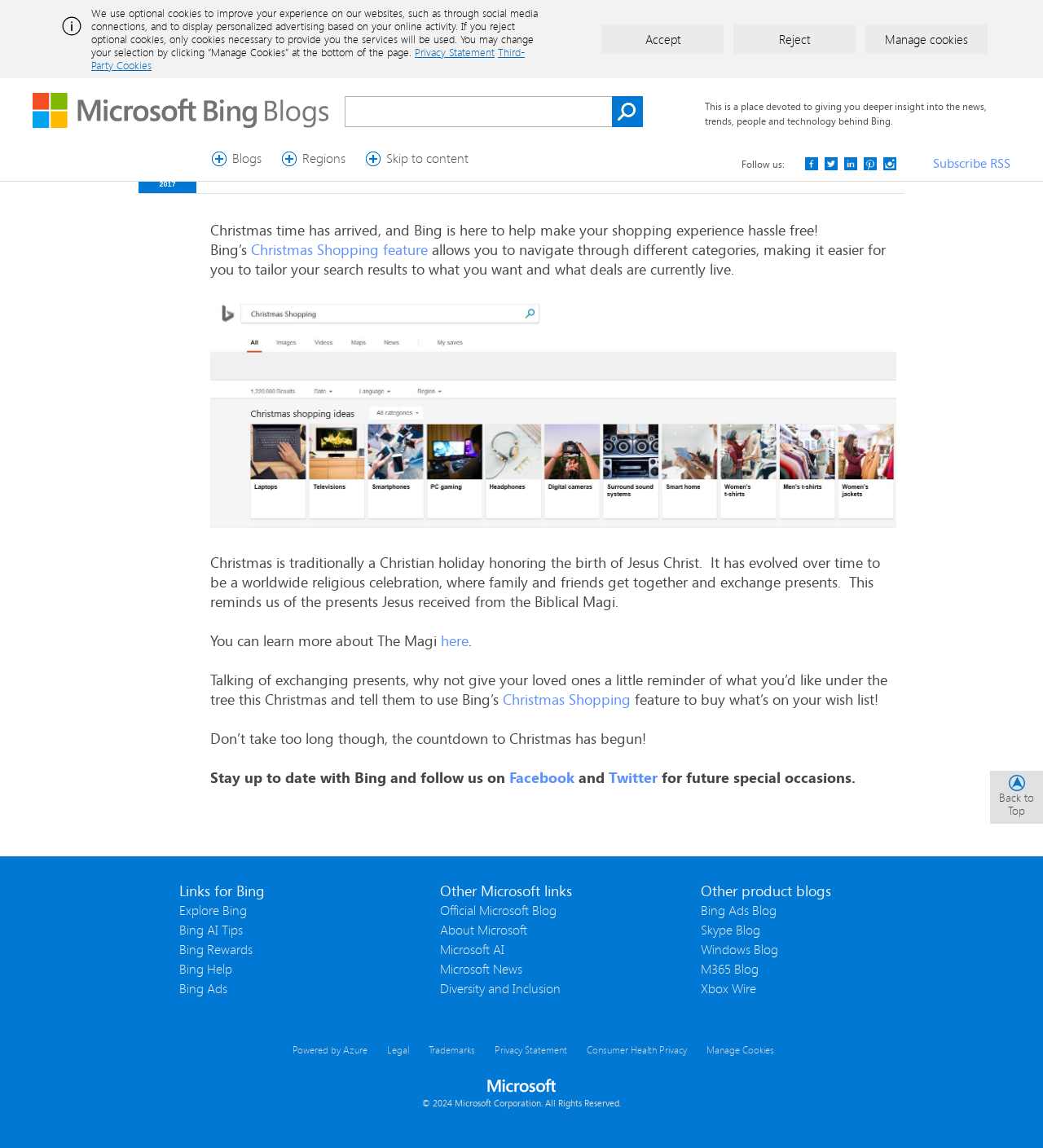Could you highlight the region that needs to be clicked to execute the instruction: "Read news"?

None